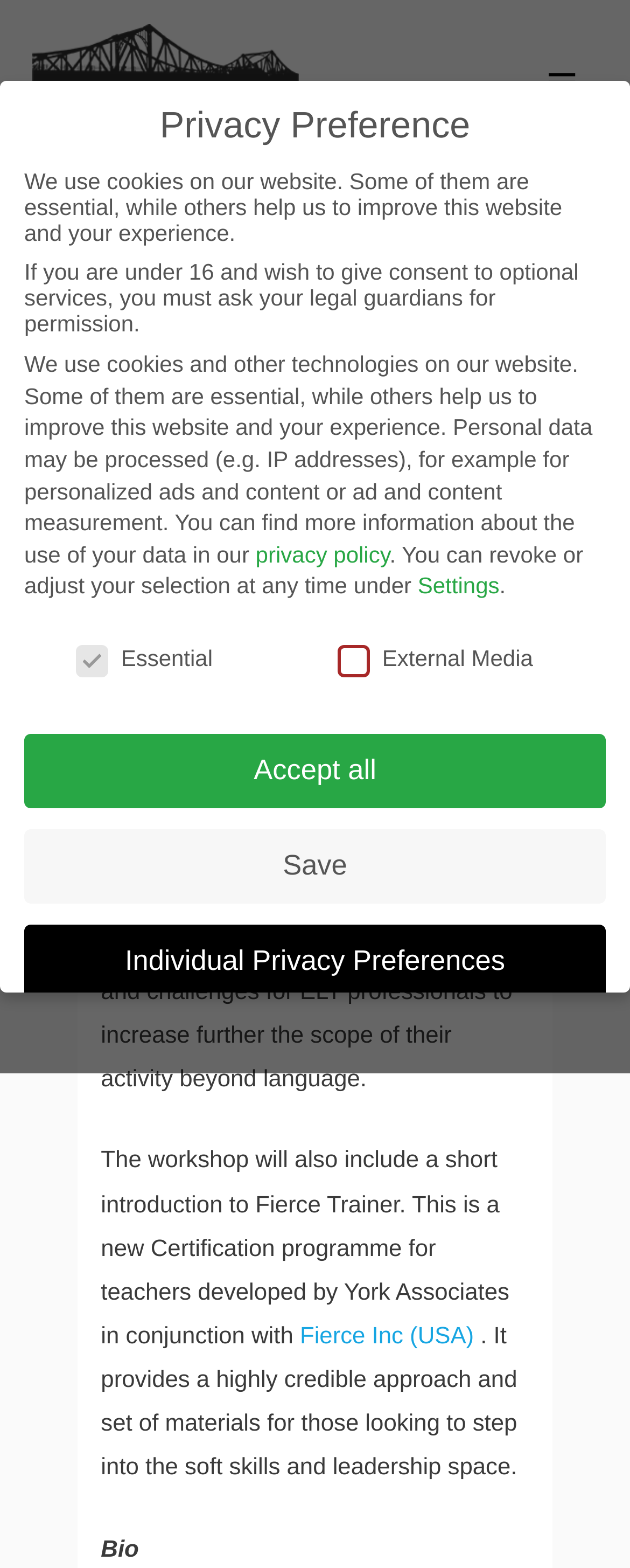Determine the bounding box coordinates of the section to be clicked to follow the instruction: "Click the Settings link". The coordinates should be given as four float numbers between 0 and 1, formatted as [left, top, right, bottom].

[0.663, 0.365, 0.793, 0.382]